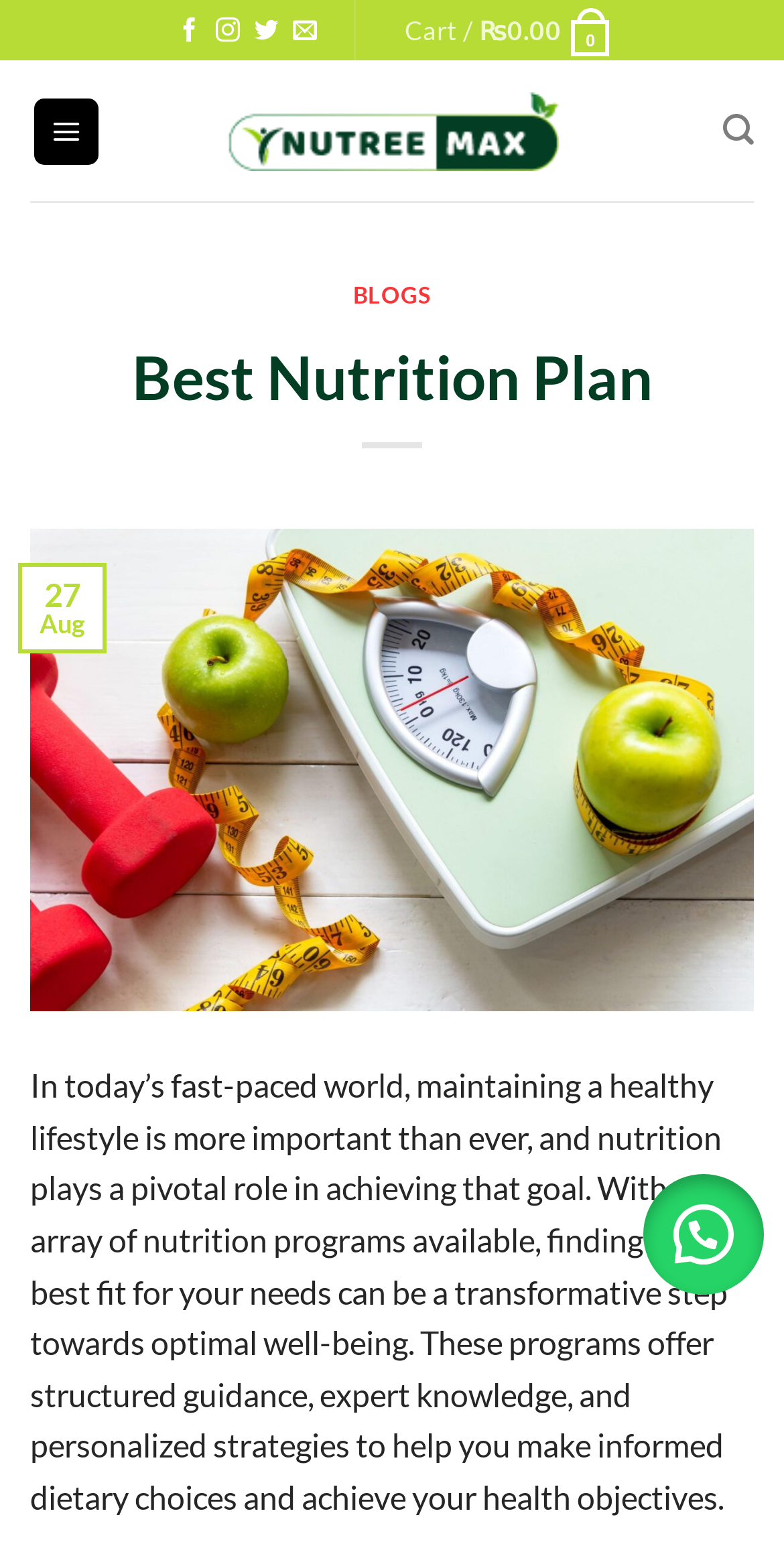How many headings are present in the main content?
Please provide a comprehensive answer based on the contents of the image.

I analyzed the main content section and found two headings, 'BLOGS' and 'Best Nutrition Plan', which are present in the main content area.